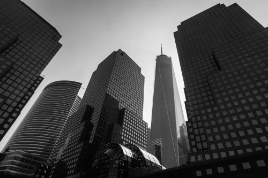What is the likely representation of the tallest structure?
Refer to the image and provide a detailed answer to the question.

The caption suggests that 'one structure stands out as the tallest, likely representing a notable landmark in a bustling urban environment', implying that the tallest building is a significant and recognizable feature of the cityscape.